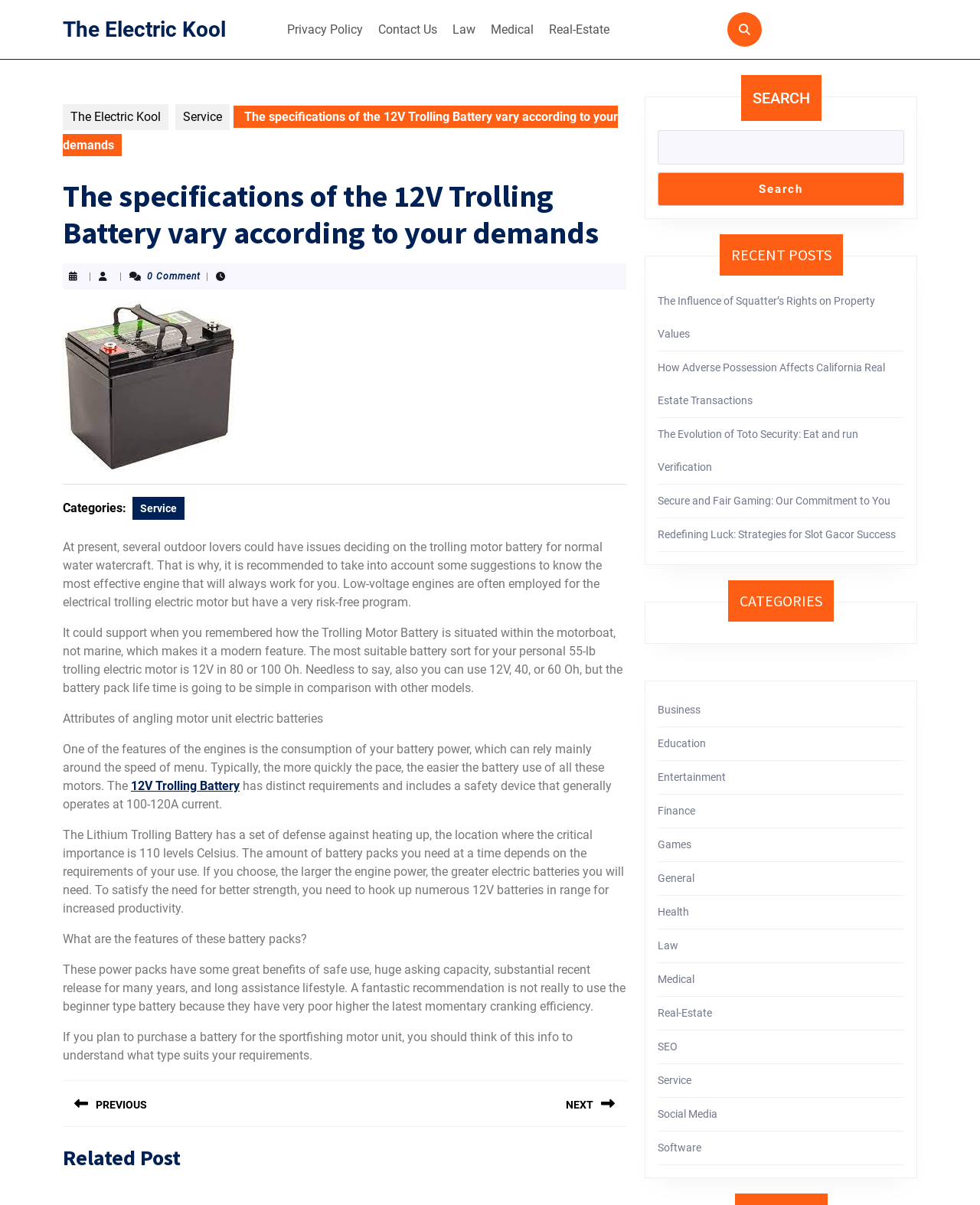Identify the bounding box coordinates of the area you need to click to perform the following instruction: "Search for something".

[0.671, 0.108, 0.923, 0.136]